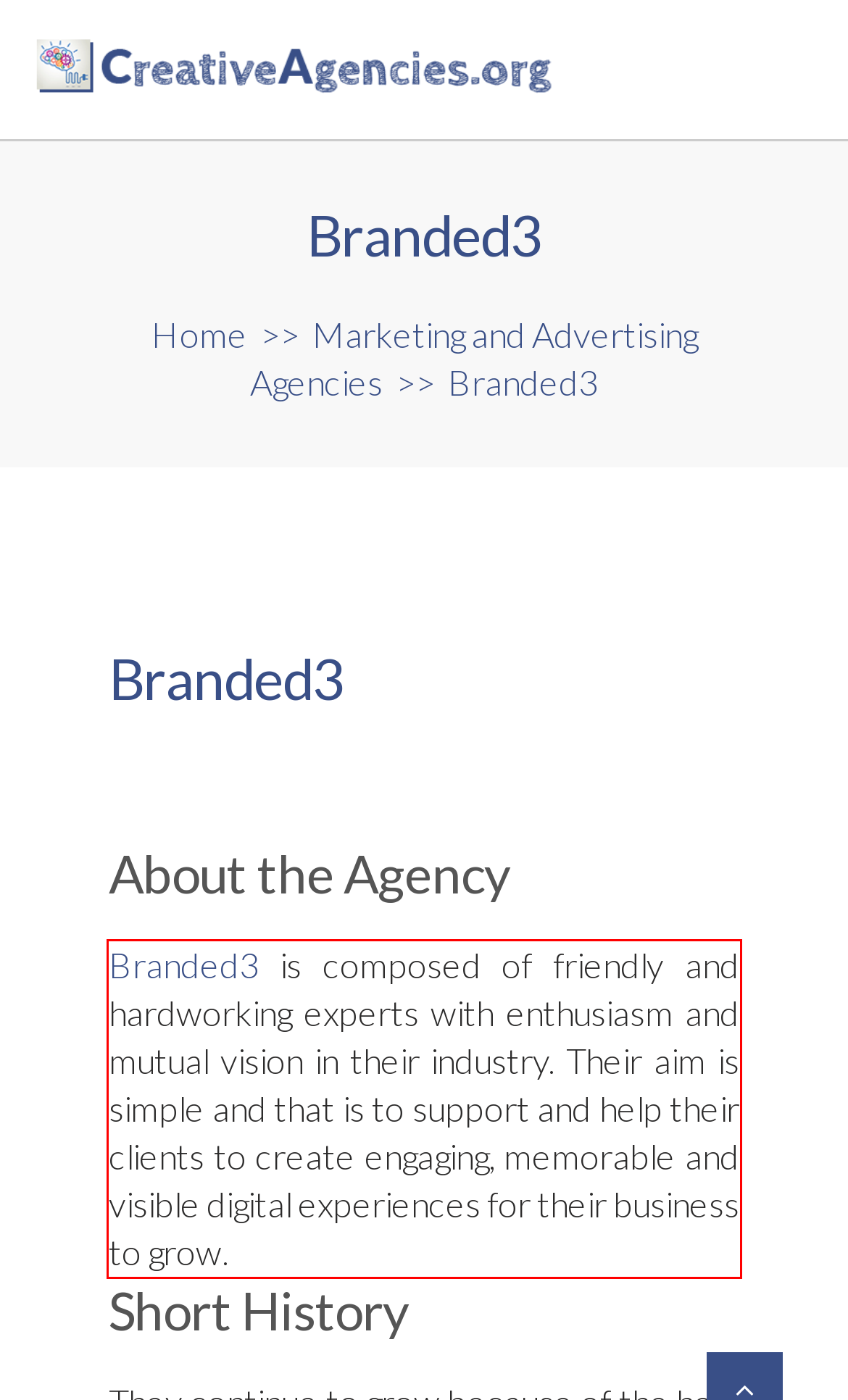Please examine the screenshot of the webpage and read the text present within the red rectangle bounding box.

Branded3 is composed of friendly and hardworking experts with enthusiasm and mutual vision in their industry. Their aim is simple and that is to support and help their clients to create engaging, memorable and visible digital experiences for their business to grow.